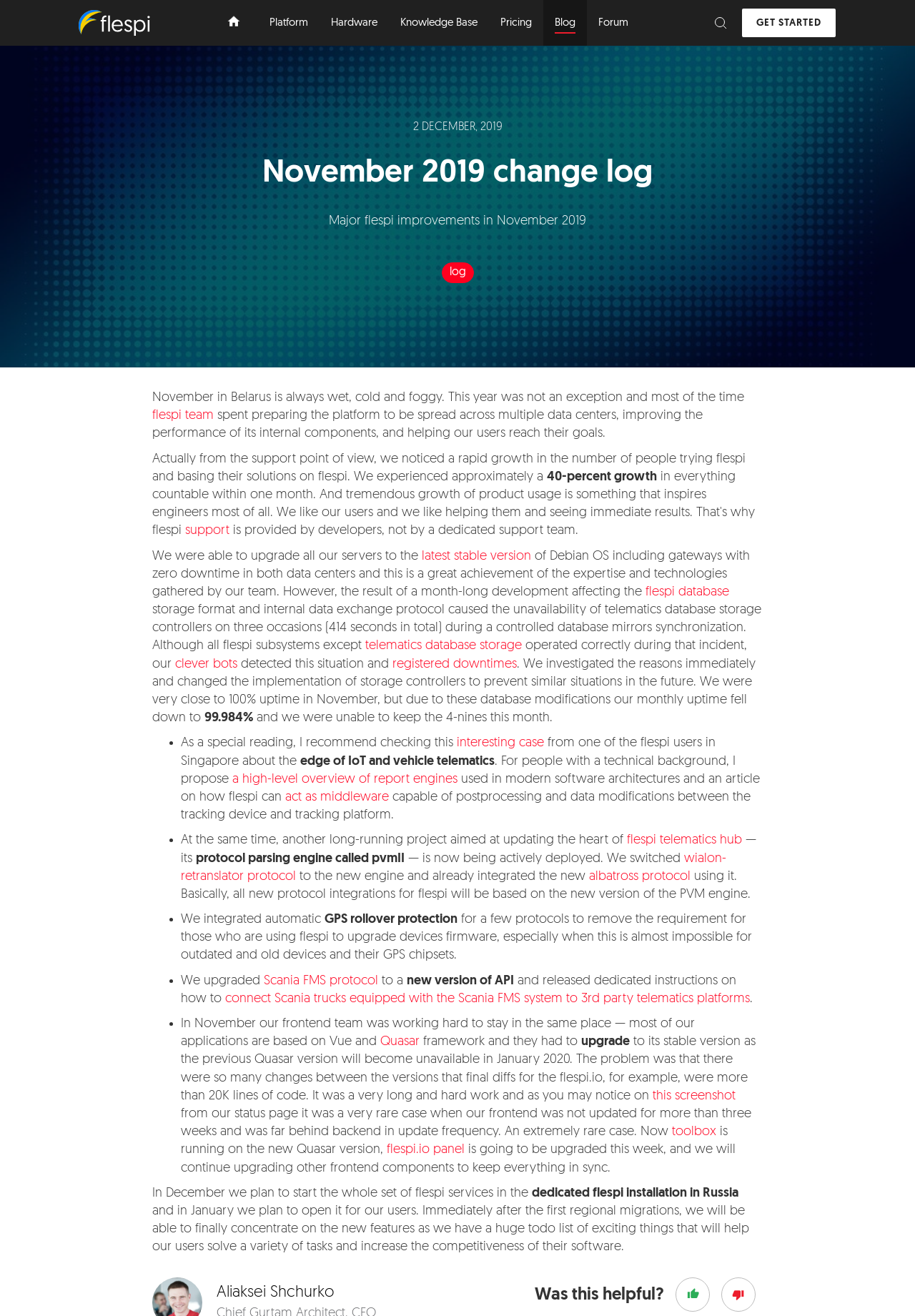Please identify the bounding box coordinates of the element I should click to complete this instruction: 'Check the 'flespi team''. The coordinates should be given as four float numbers between 0 and 1, like this: [left, top, right, bottom].

[0.167, 0.311, 0.234, 0.321]